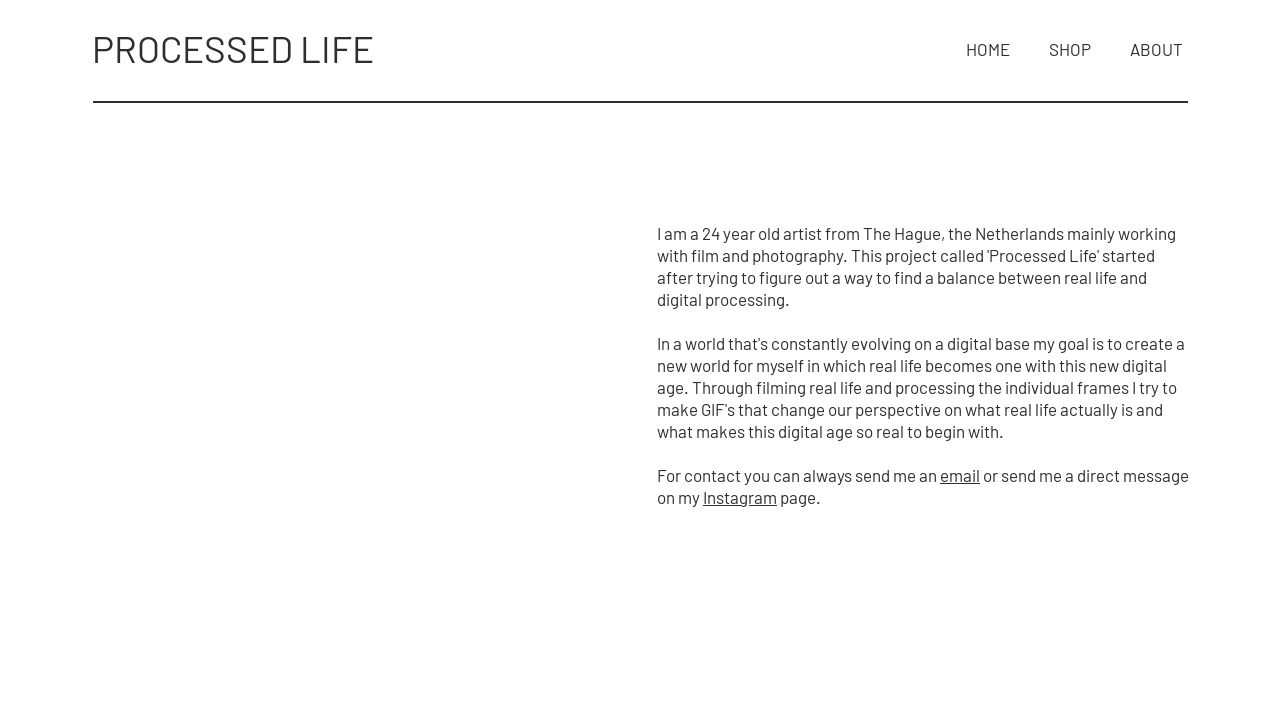What is the purpose of the 'SHOP' link? Analyze the screenshot and reply with just one word or a short phrase.

To shop